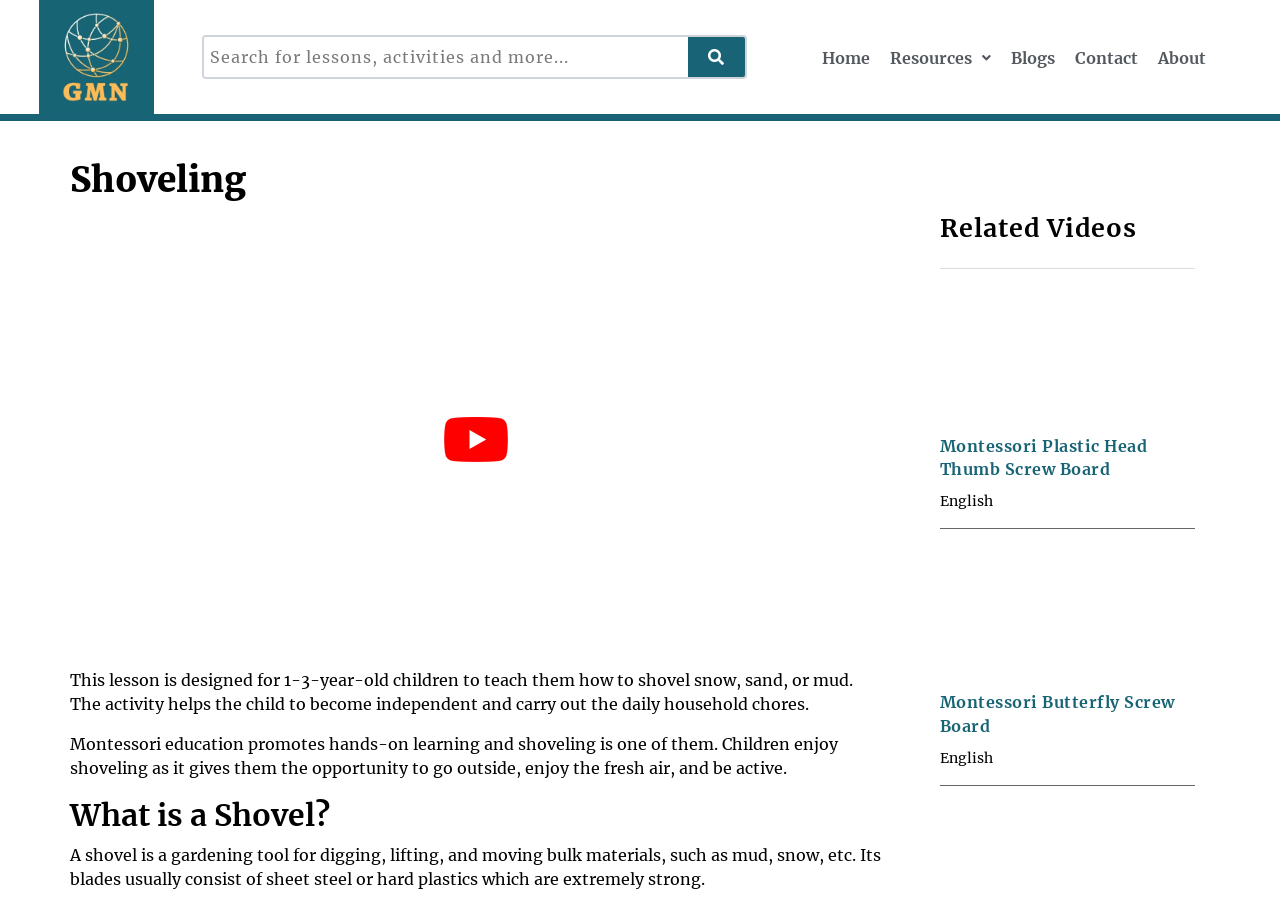Observe the image and answer the following question in detail: What is a shovel used for?

As stated on the webpage, a shovel is a gardening tool used for digging, lifting, and moving bulk materials, such as mud, snow, etc.